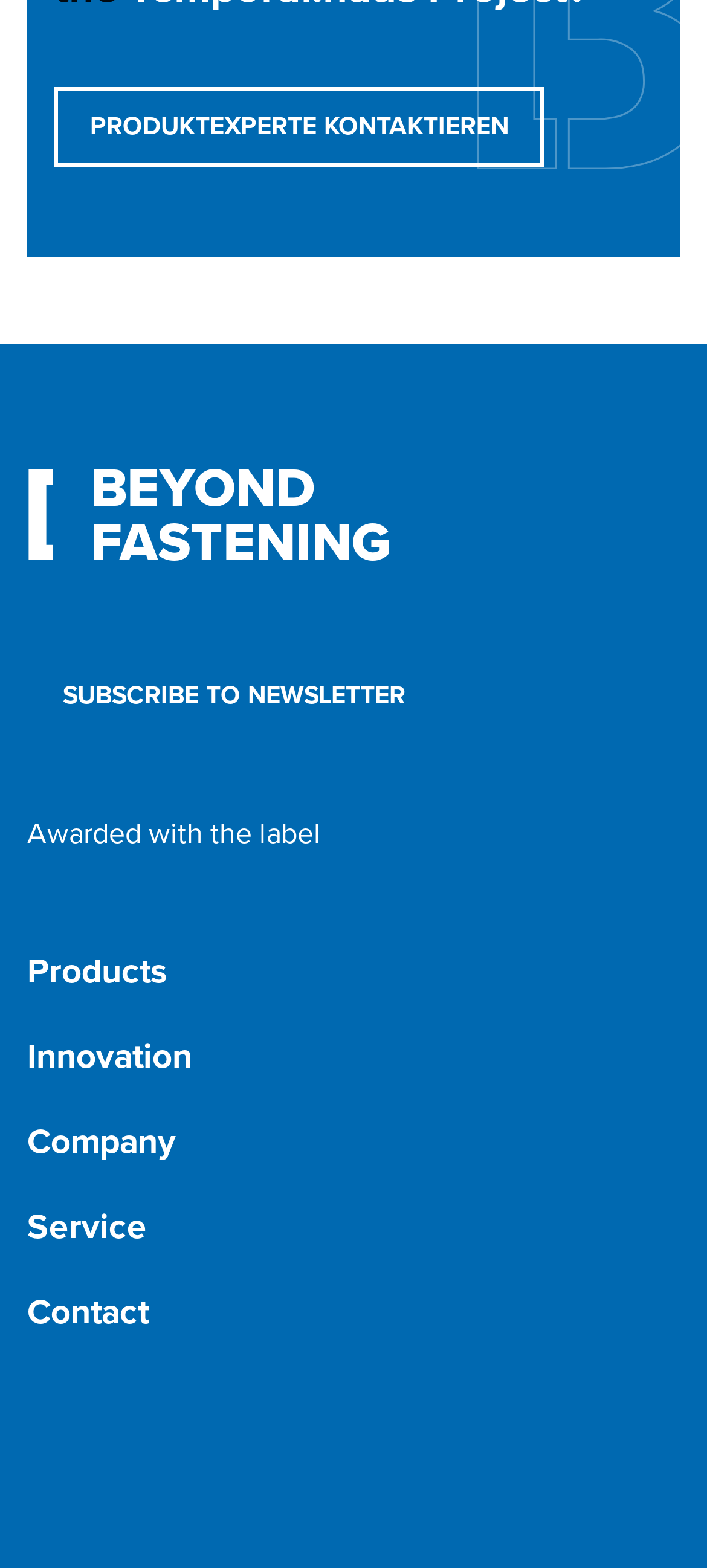Identify the bounding box for the UI element described as: "Produktexperte kontaktieren". The coordinates should be four float numbers between 0 and 1, i.e., [left, top, right, bottom].

[0.077, 0.056, 0.769, 0.106]